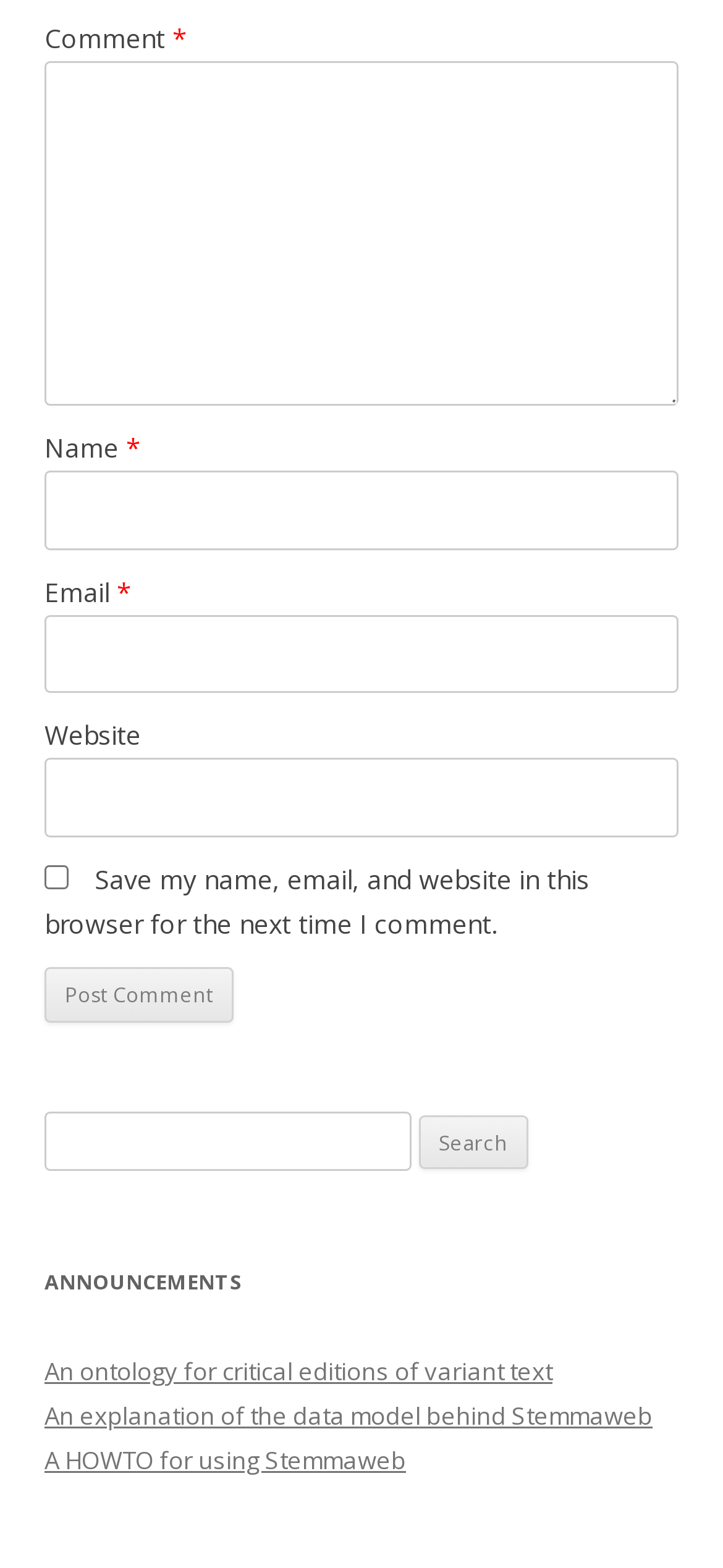What is the purpose of the checkbox?
Please answer the question with a detailed and comprehensive explanation.

The checkbox is used to save the user's name, email, and website in the browser for the next time they comment, as indicated by the checkbox element with the description 'Save my name, email, and website in this browser for the next time I comment'.